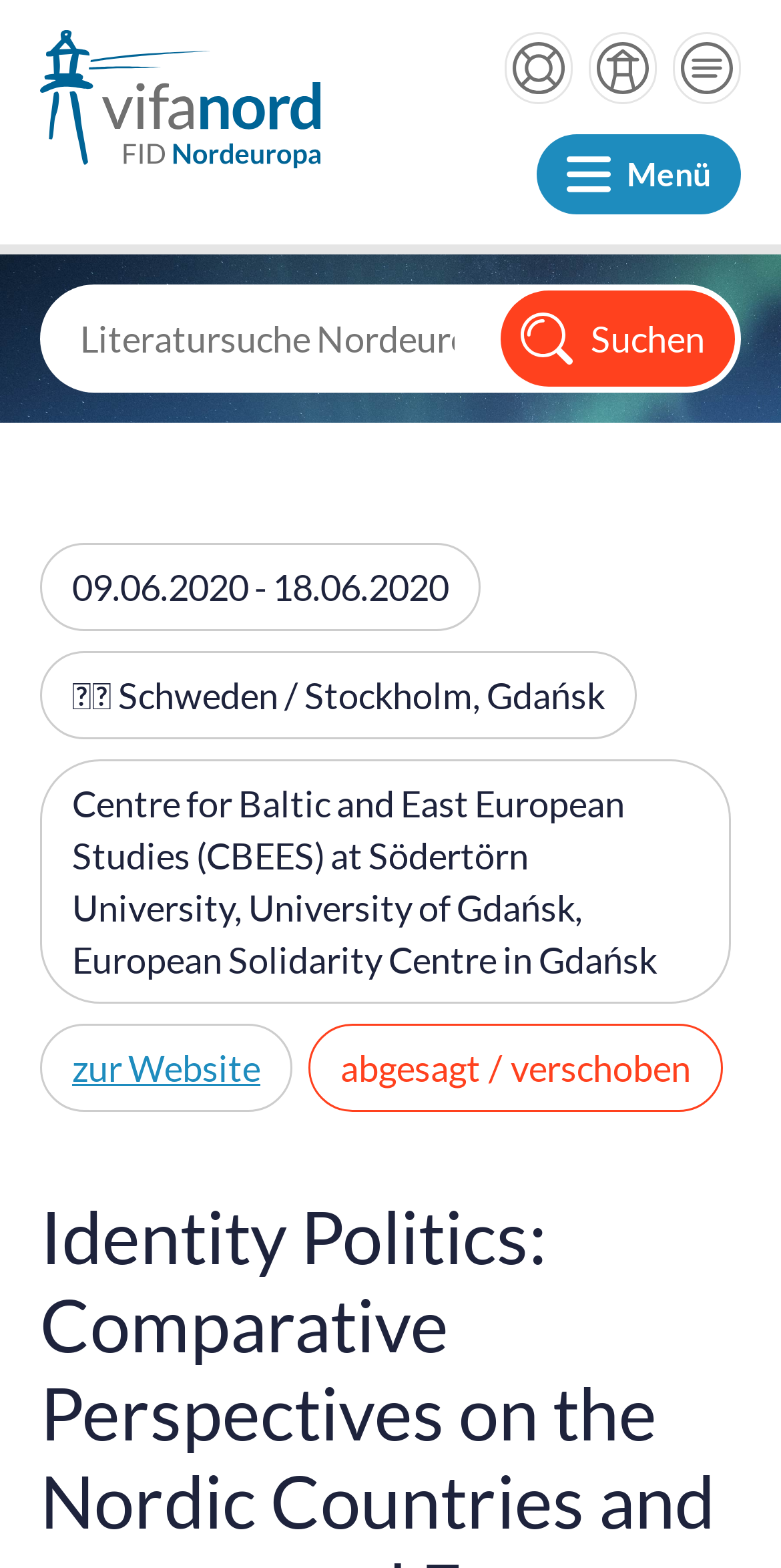What is the purpose of the textbox?
Carefully analyze the image and provide a thorough answer to the question.

I found the textbox with the label 'Literatursuche Nordeuropa', which suggests that the purpose of the textbox is to search for literature related to Northern Europe.